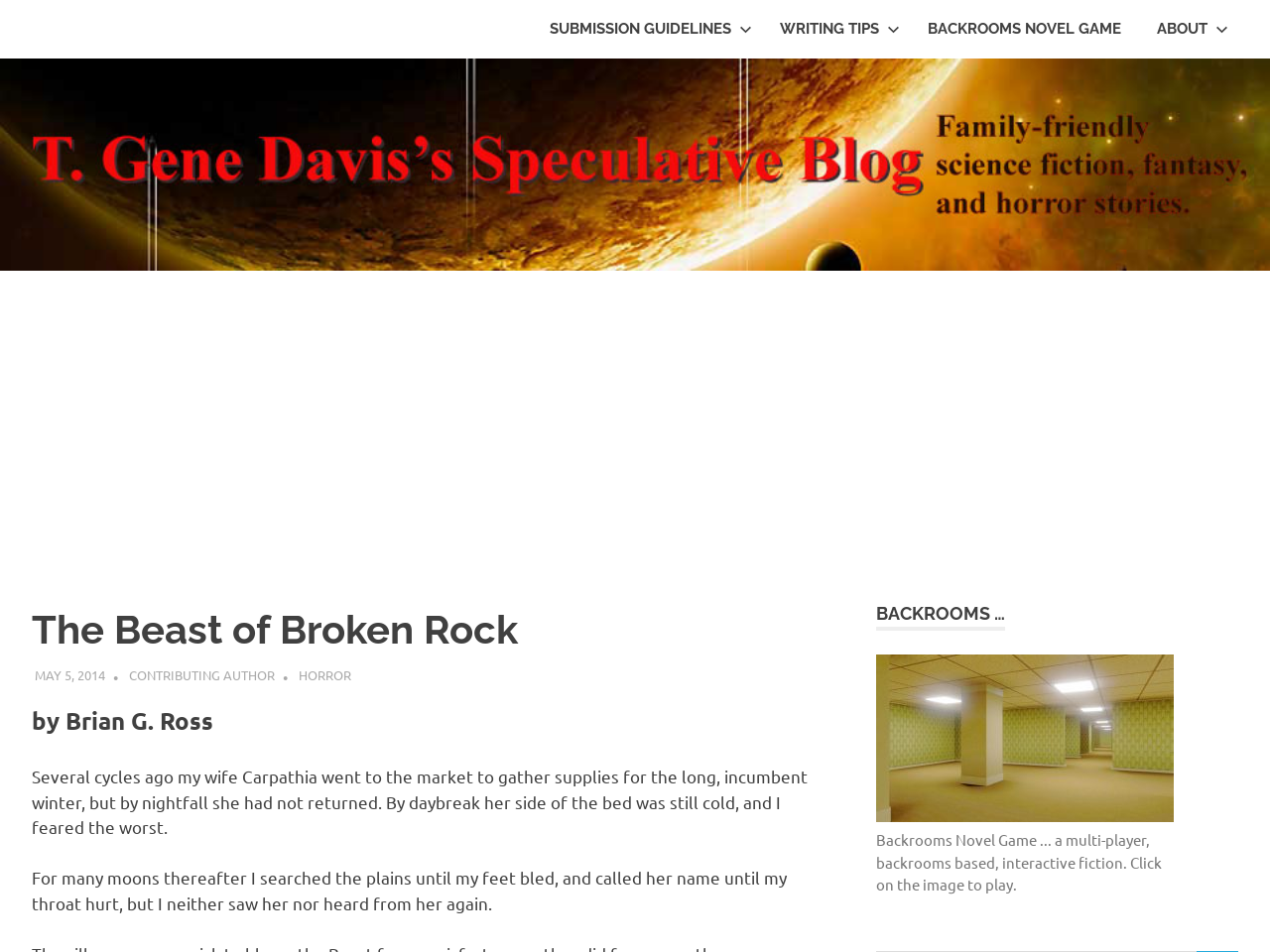Answer the following in one word or a short phrase: 
What is the wife's name in the story?

Carpathia